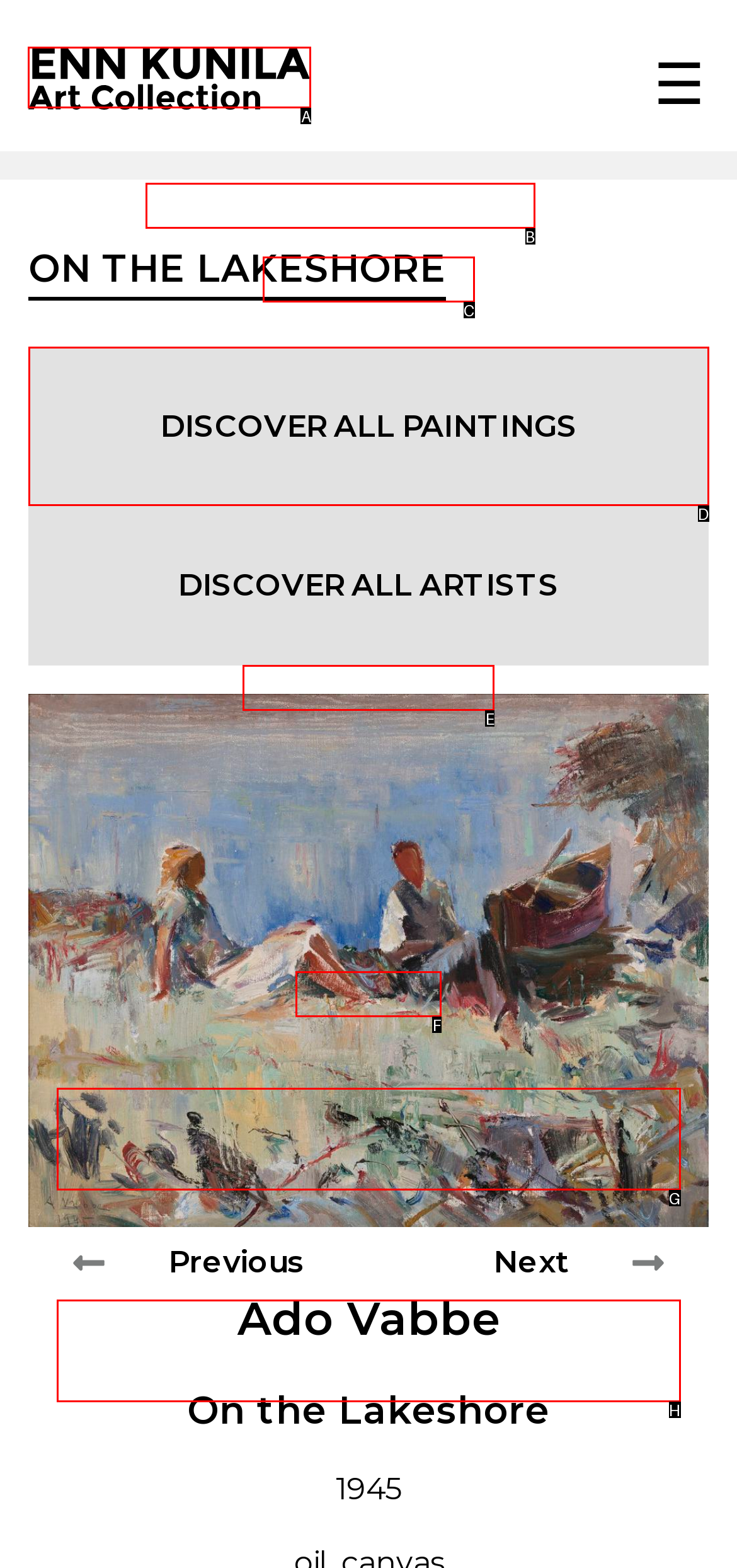Among the marked elements in the screenshot, which letter corresponds to the UI element needed for the task: Click the logo?

A